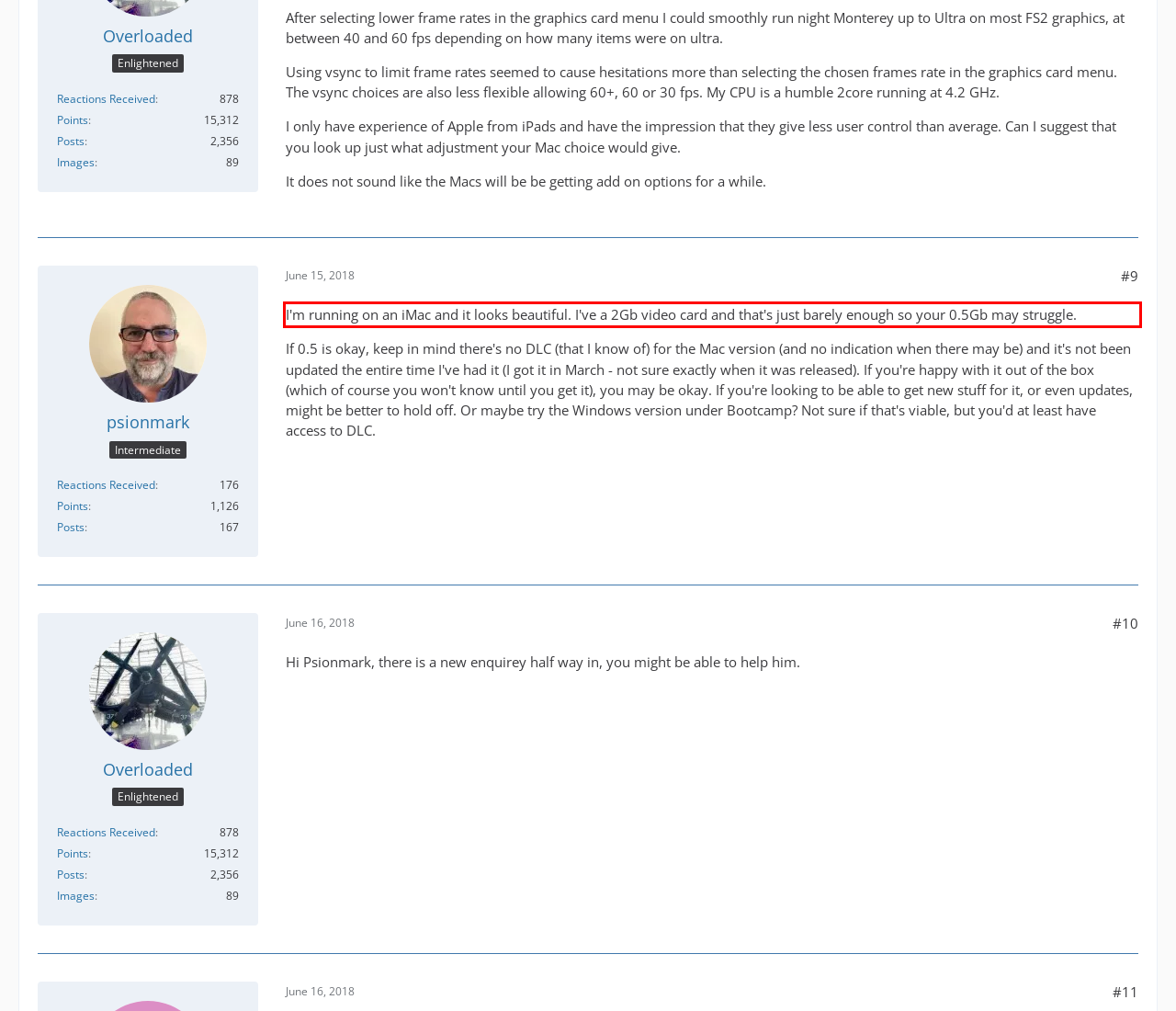Please identify and extract the text content from the UI element encased in a red bounding box on the provided webpage screenshot.

I'm running on an iMac and it looks beautiful. I've a 2Gb video card and that's just barely enough so your 0.5Gb may struggle.